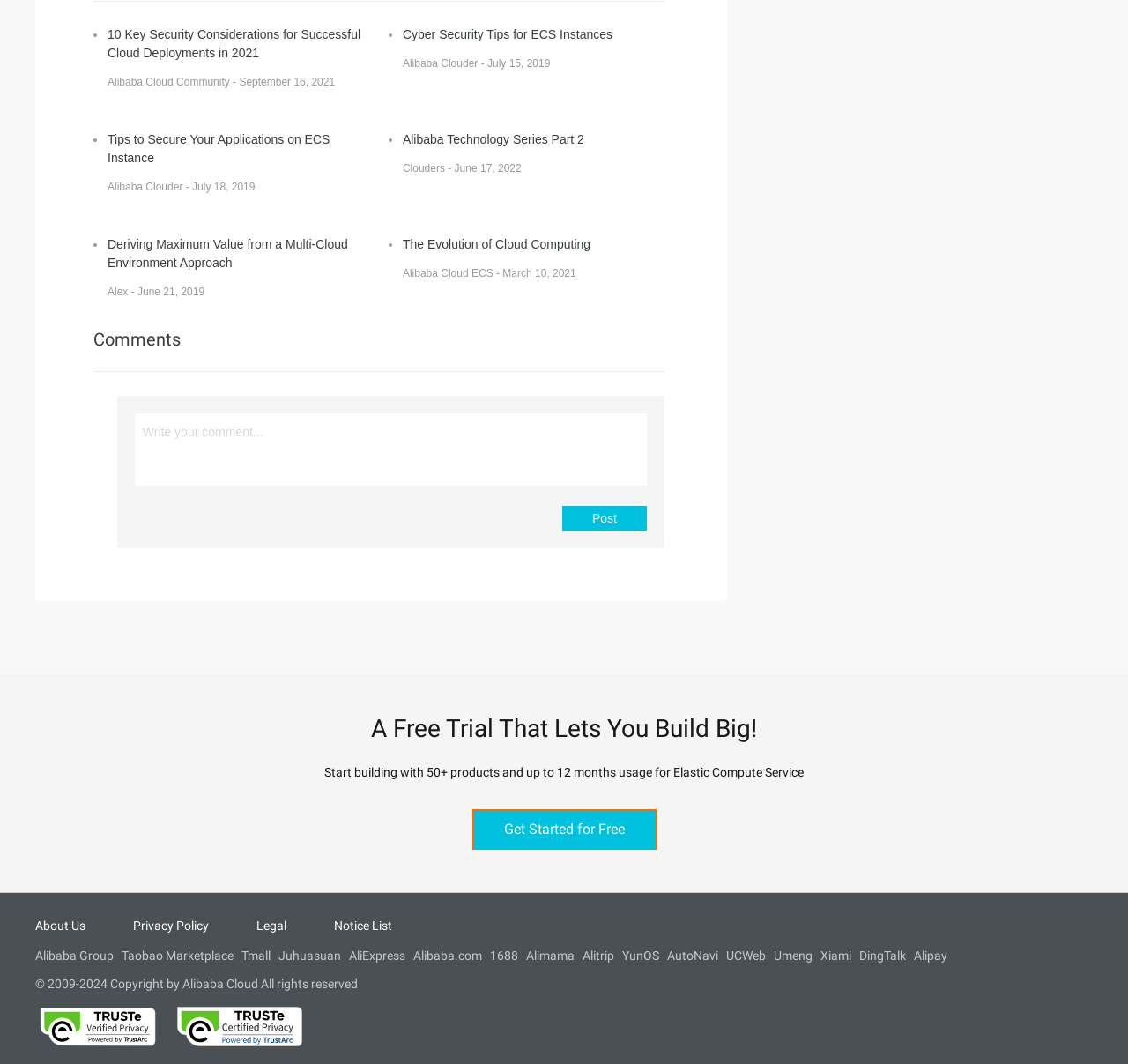Use a single word or phrase to answer this question: 
What is the purpose of the textbox?

Write a comment